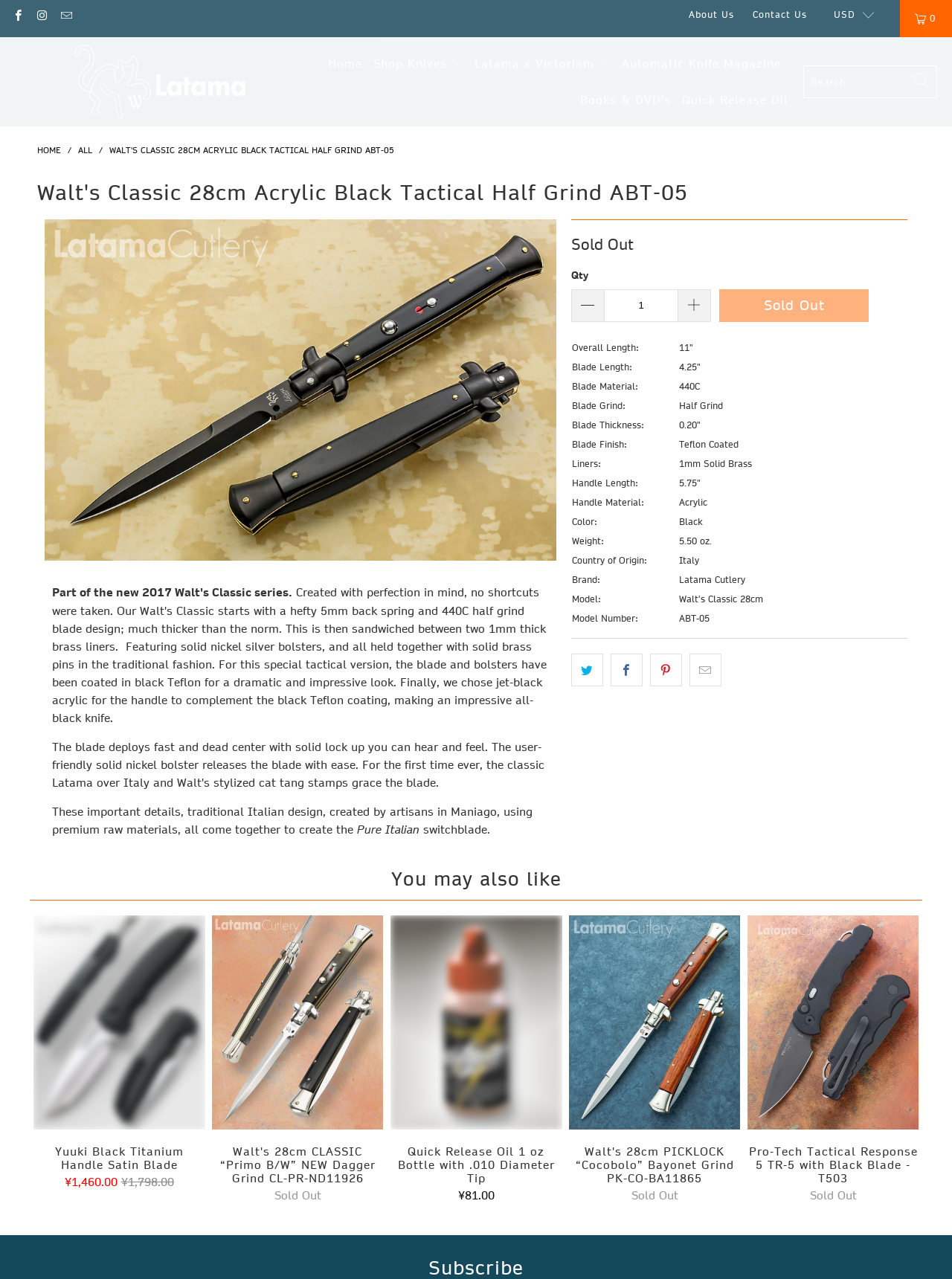Identify and extract the main heading from the webpage.

Walt's Classic 28cm Acrylic Black Tactical Half Grind ABT-05